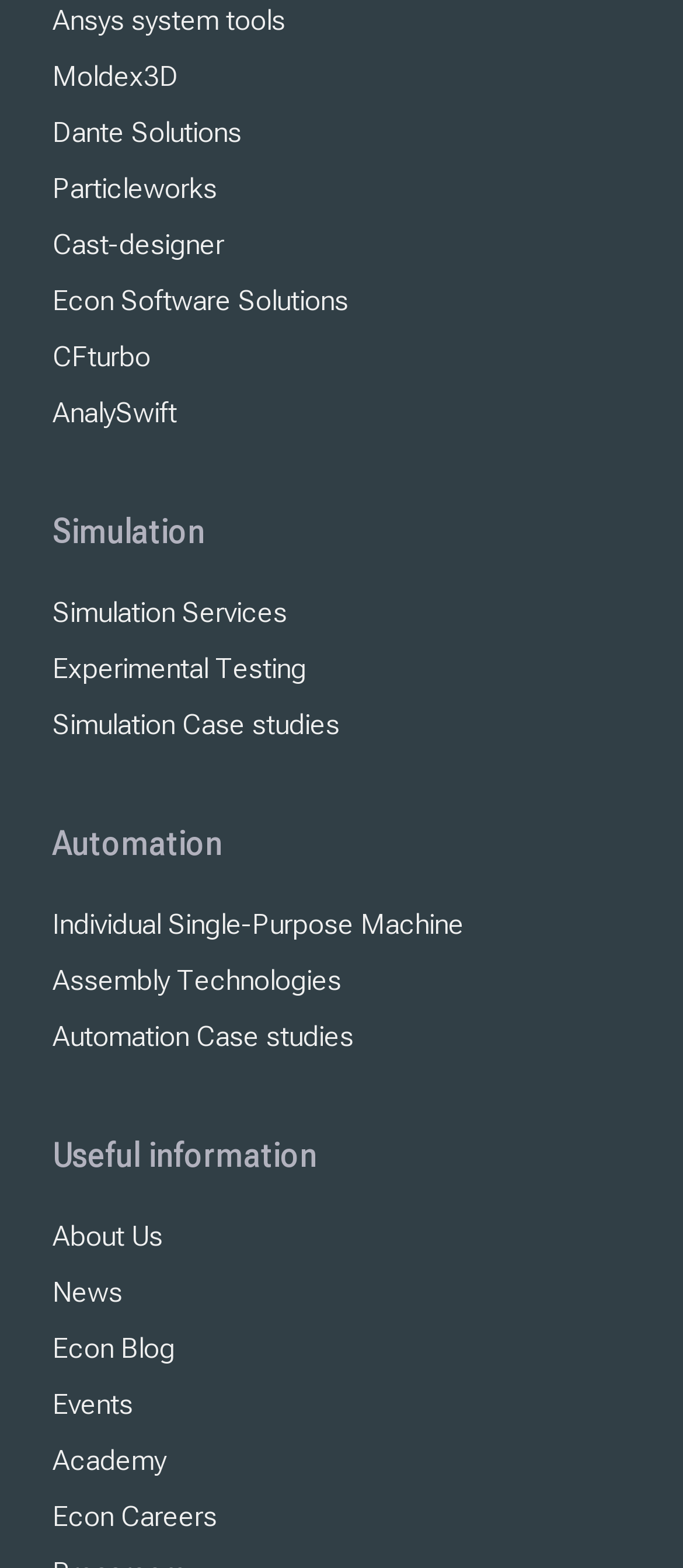Kindly determine the bounding box coordinates for the clickable area to achieve the given instruction: "Check the latest News".

[0.077, 0.813, 0.179, 0.834]